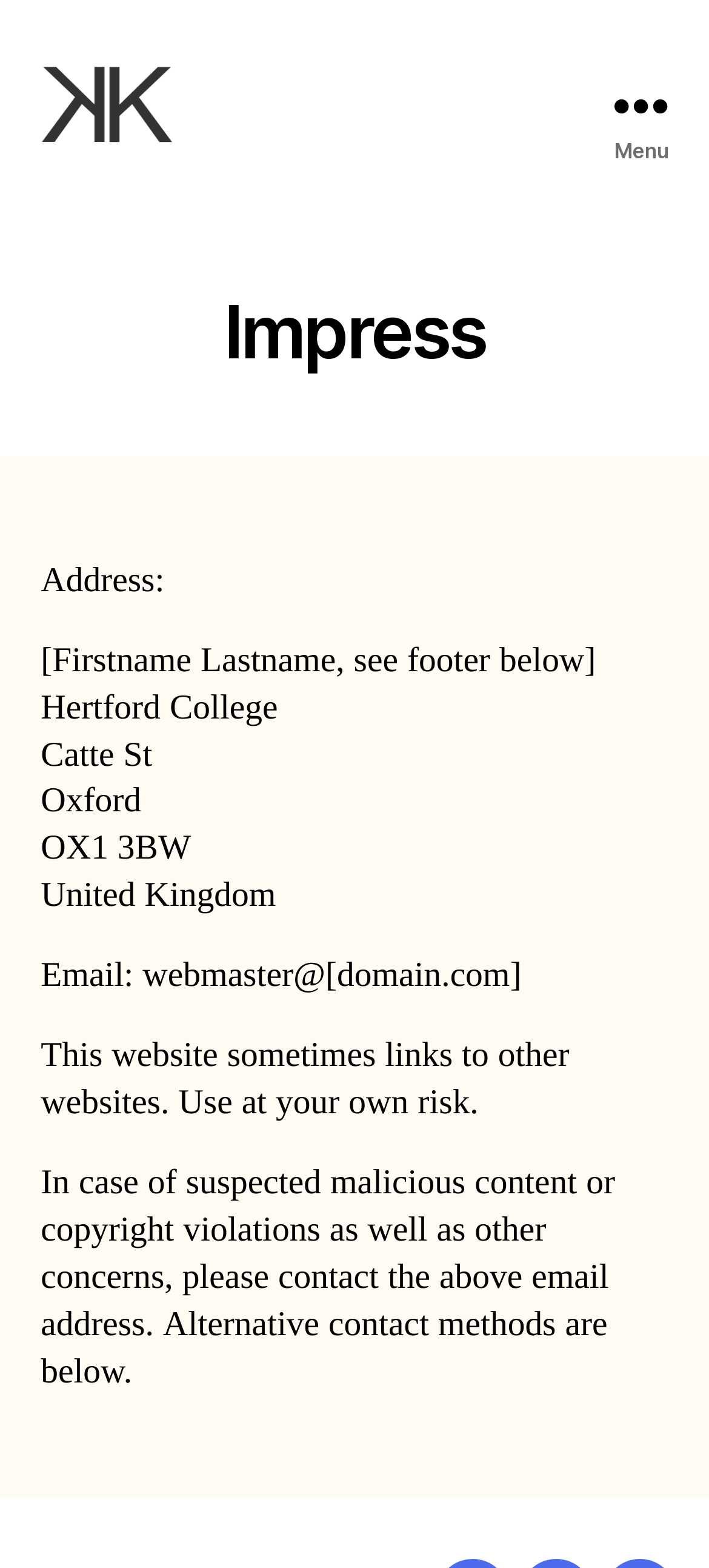Please answer the following query using a single word or phrase: 
What is the street name?

Catte St